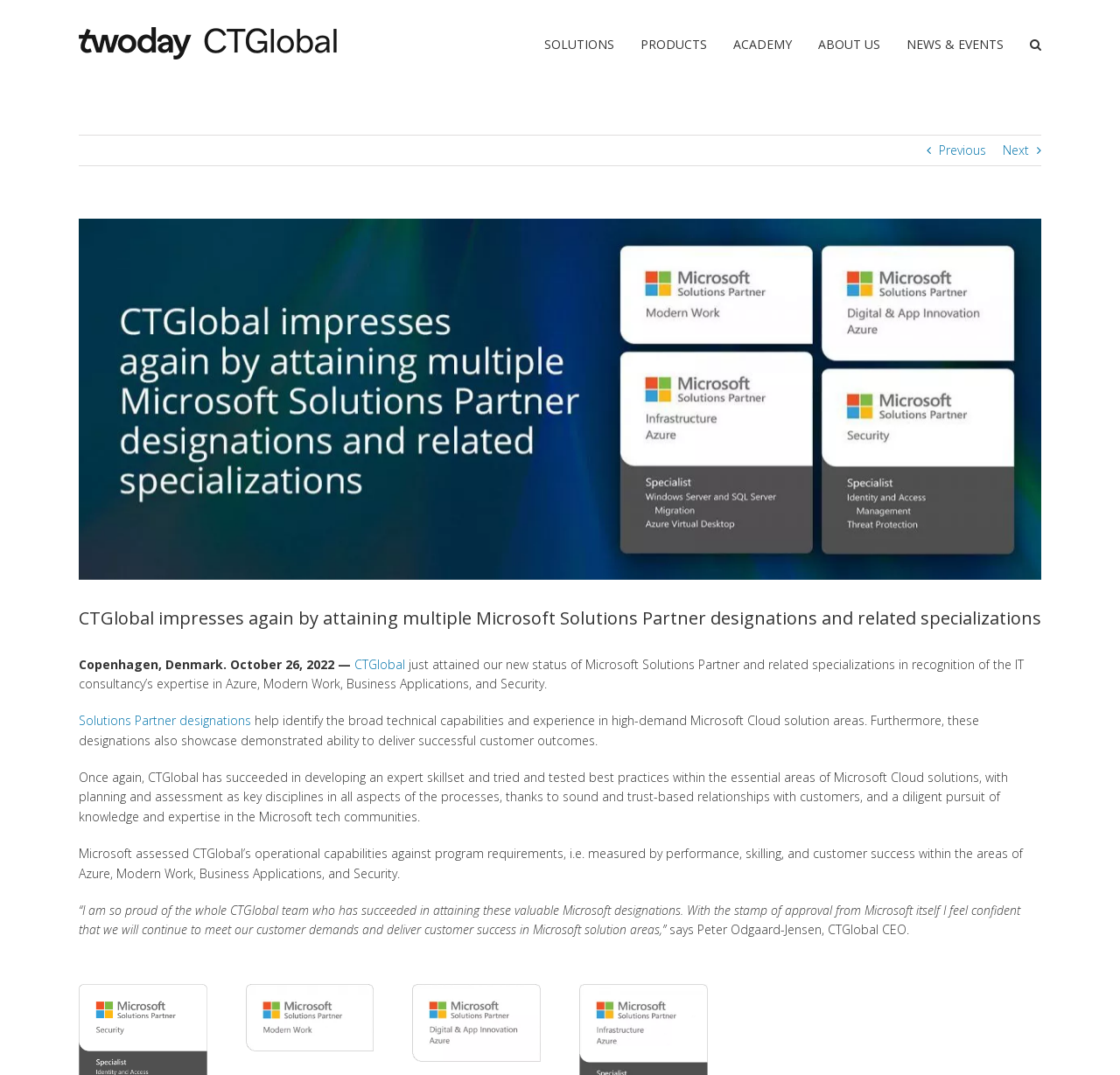What is CTGlobal's new status?
Please look at the screenshot and answer in one word or a short phrase.

Microsoft Solutions Partner